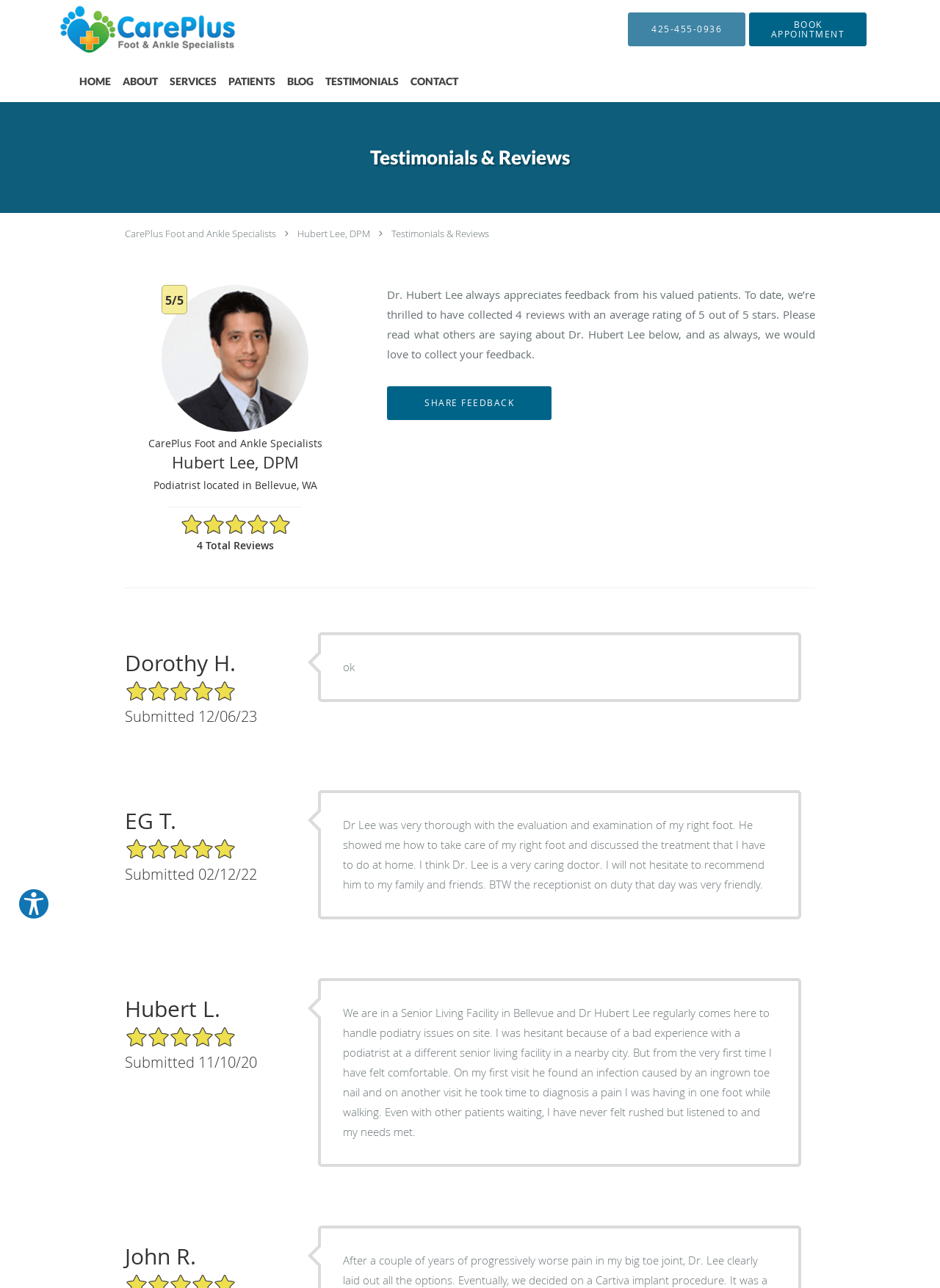Select the bounding box coordinates of the element I need to click to carry out the following instruction: "Read the review from Dorothy H.".

[0.133, 0.504, 0.251, 0.526]